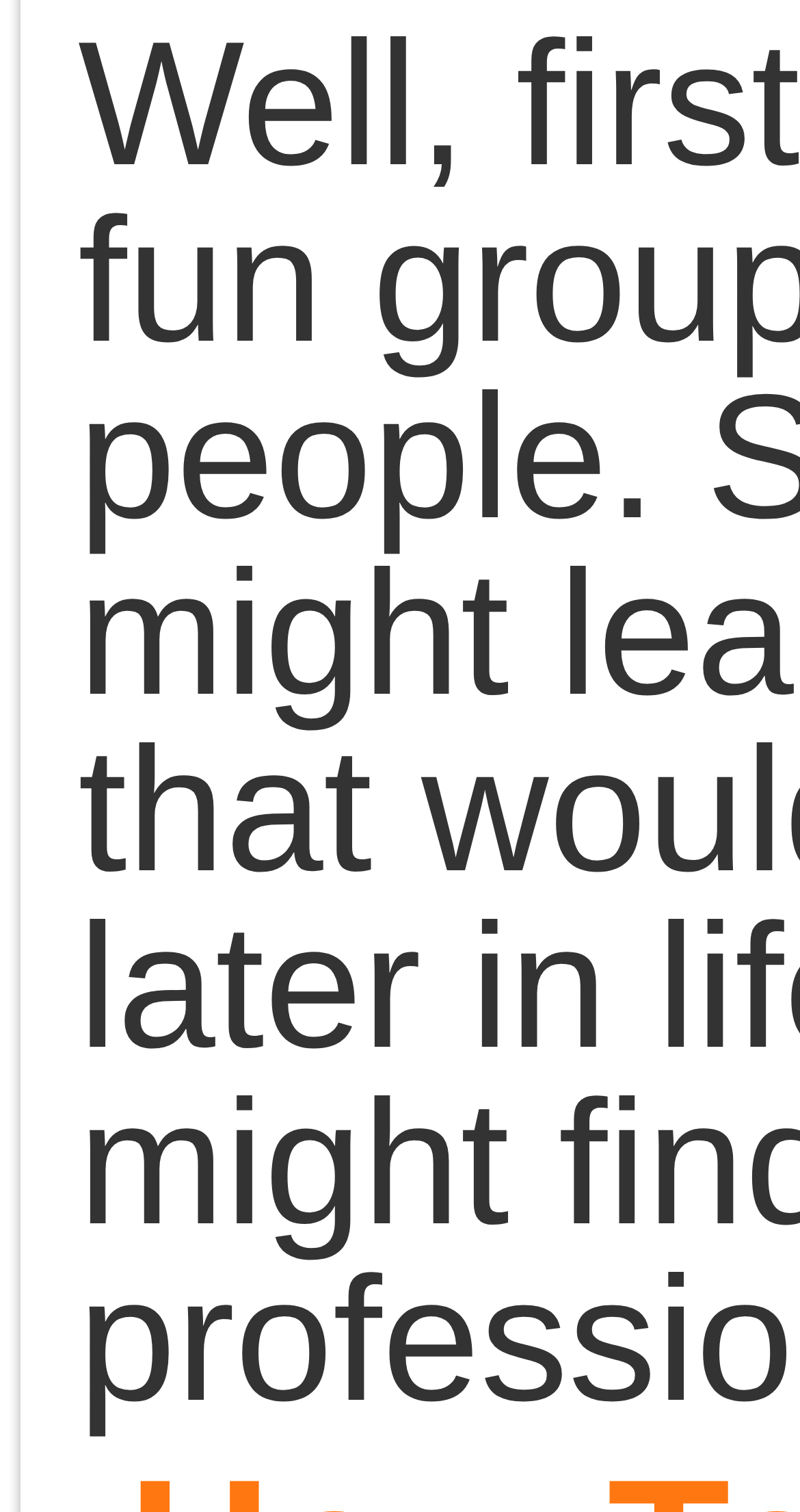Provide your answer in a single word or phrase: 
How many links are on the page?

14